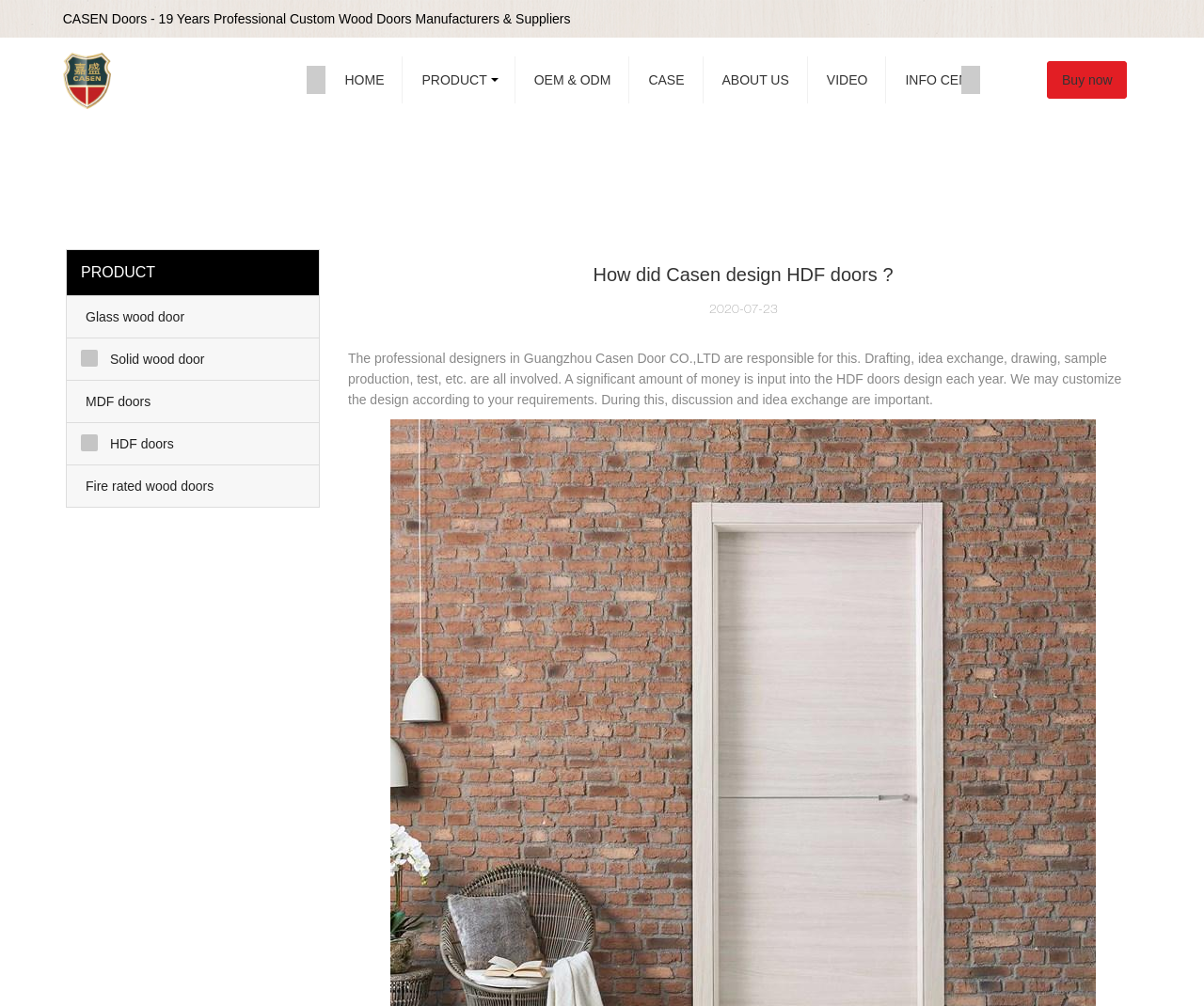Given the element description, predict the bounding box coordinates in the format (top-left x, top-left y, bottom-right x, bottom-right y). Make sure all values are between 0 and 1. Here is the element description: HDF doors

[0.055, 0.42, 0.265, 0.461]